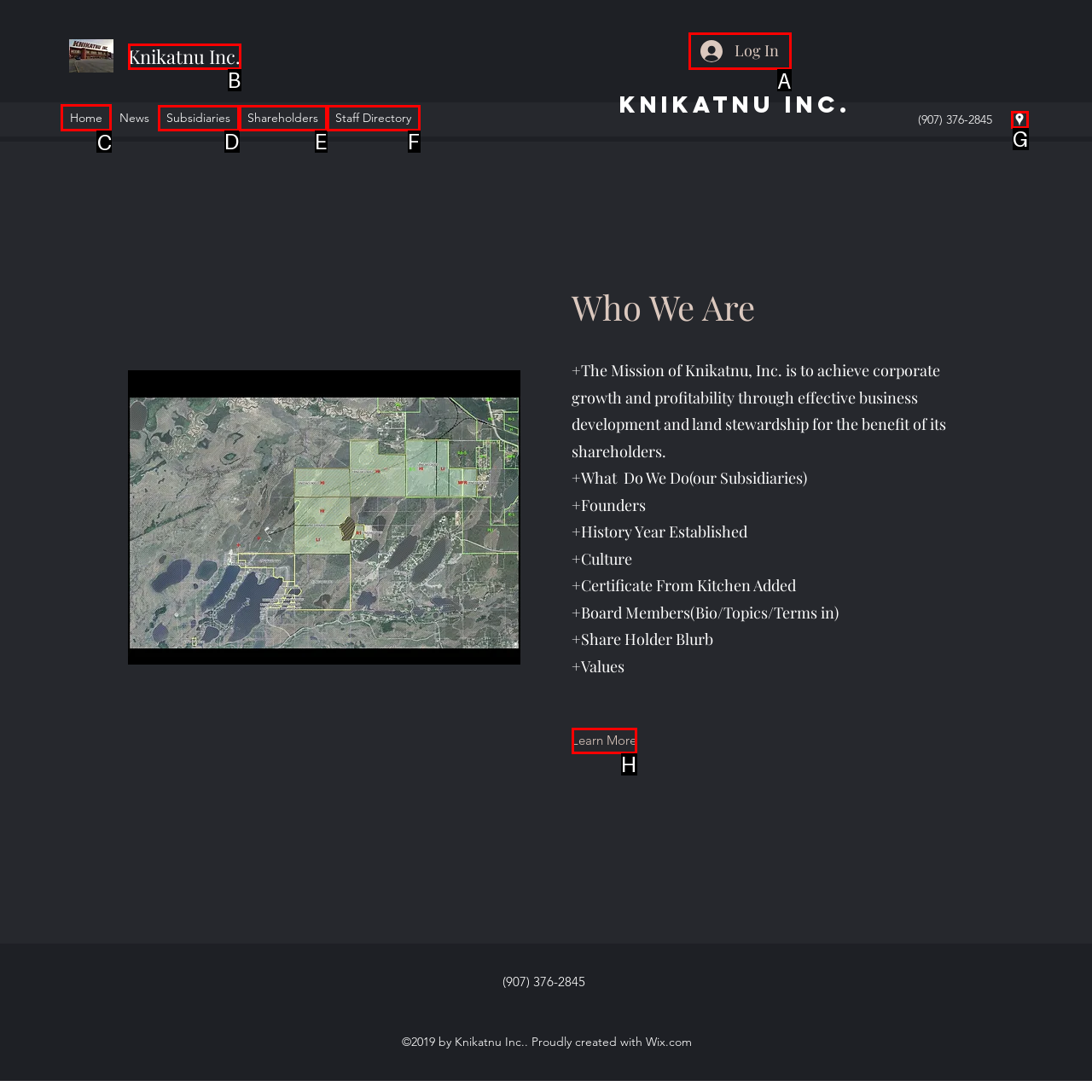Indicate the HTML element to be clicked to accomplish this task: Visit the Home page Respond using the letter of the correct option.

C